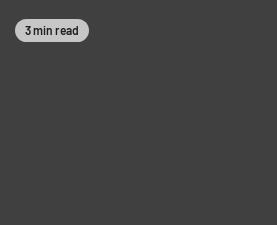Offer an in-depth caption for the image.

The image presents a stylish badge indicating "3 min read," suggesting that the associated article is concise and intended for readers looking for a quick overview on the topic. This visual element enhances the blog's user experience by allowing readers to gauge the time commitment required before engaging with the content. Positioned prominently on a darker background, the badge captures attention and highlights the article's accessibility, inviting readers to delve into insights or tips related to the subject at hand, potentially linked to oral hygiene as hinted by surrounding text elements on the webpage.